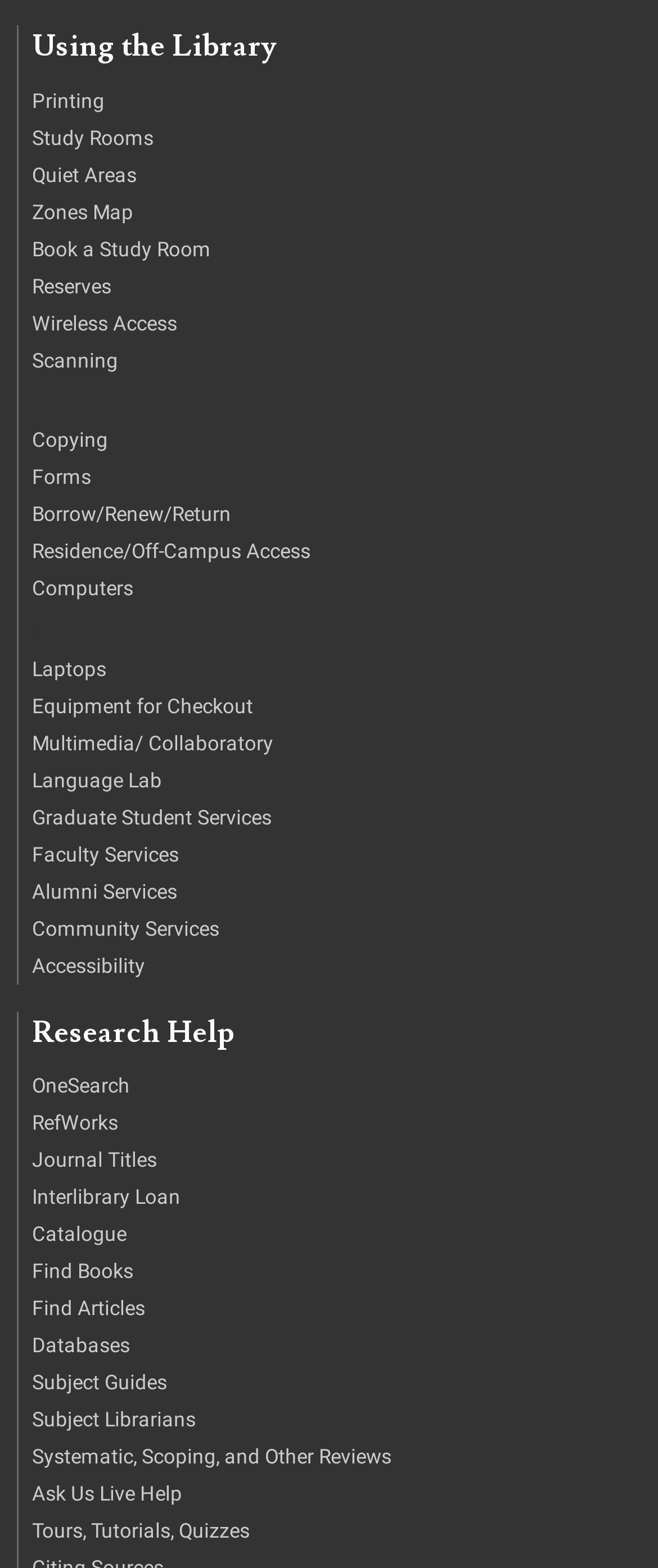What is the purpose of the '/' symbol?
Using the details shown in the screenshot, provide a comprehensive answer to the question.

The '/' symbol is used as a separator between links. It appears between the 'Scanning' and 'Copying' links, and its purpose is to separate these two links visually.